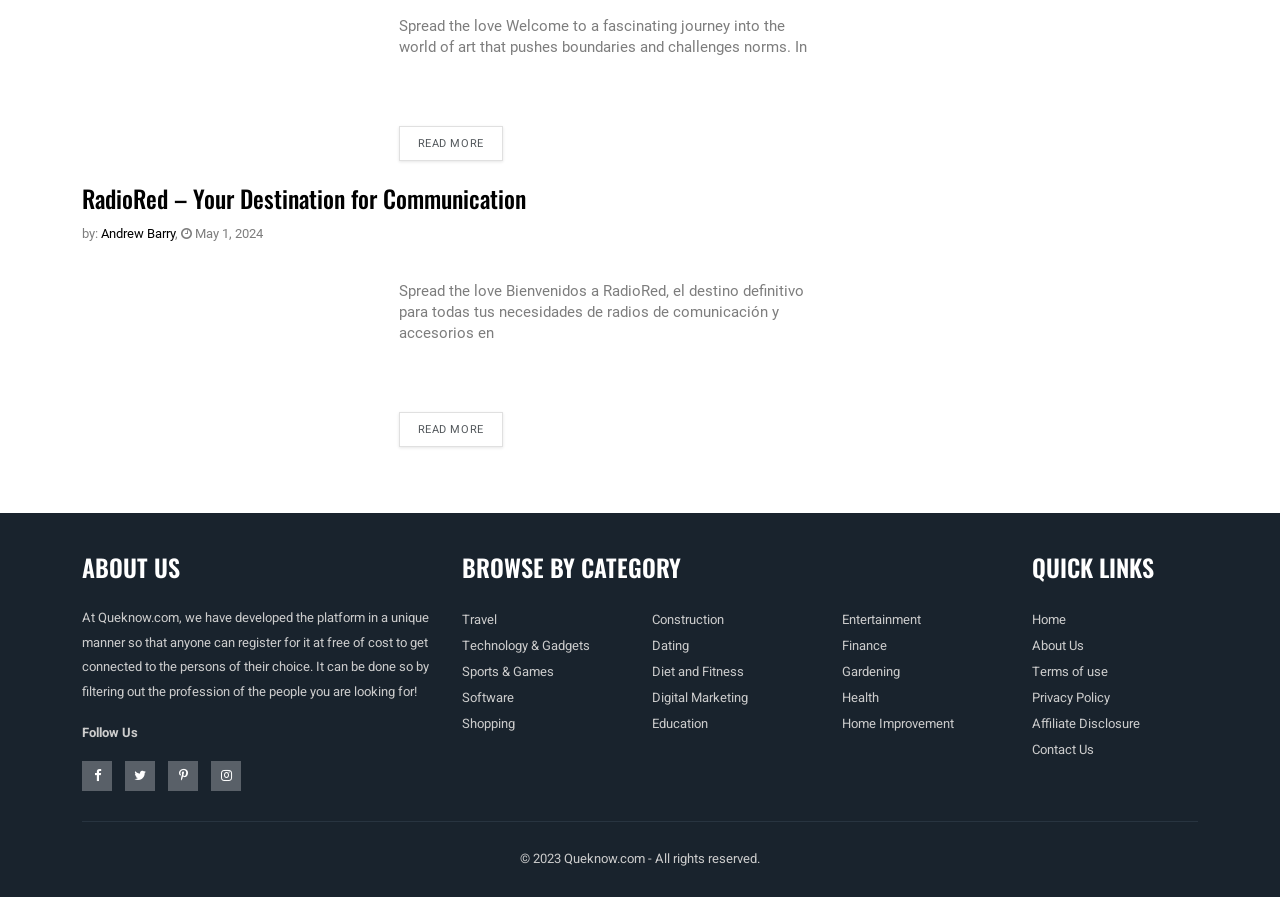Locate the bounding box coordinates of the UI element described by: "Finance". Provide the coordinates as four float numbers between 0 and 1, formatted as [left, top, right, bottom].

[0.658, 0.709, 0.693, 0.73]